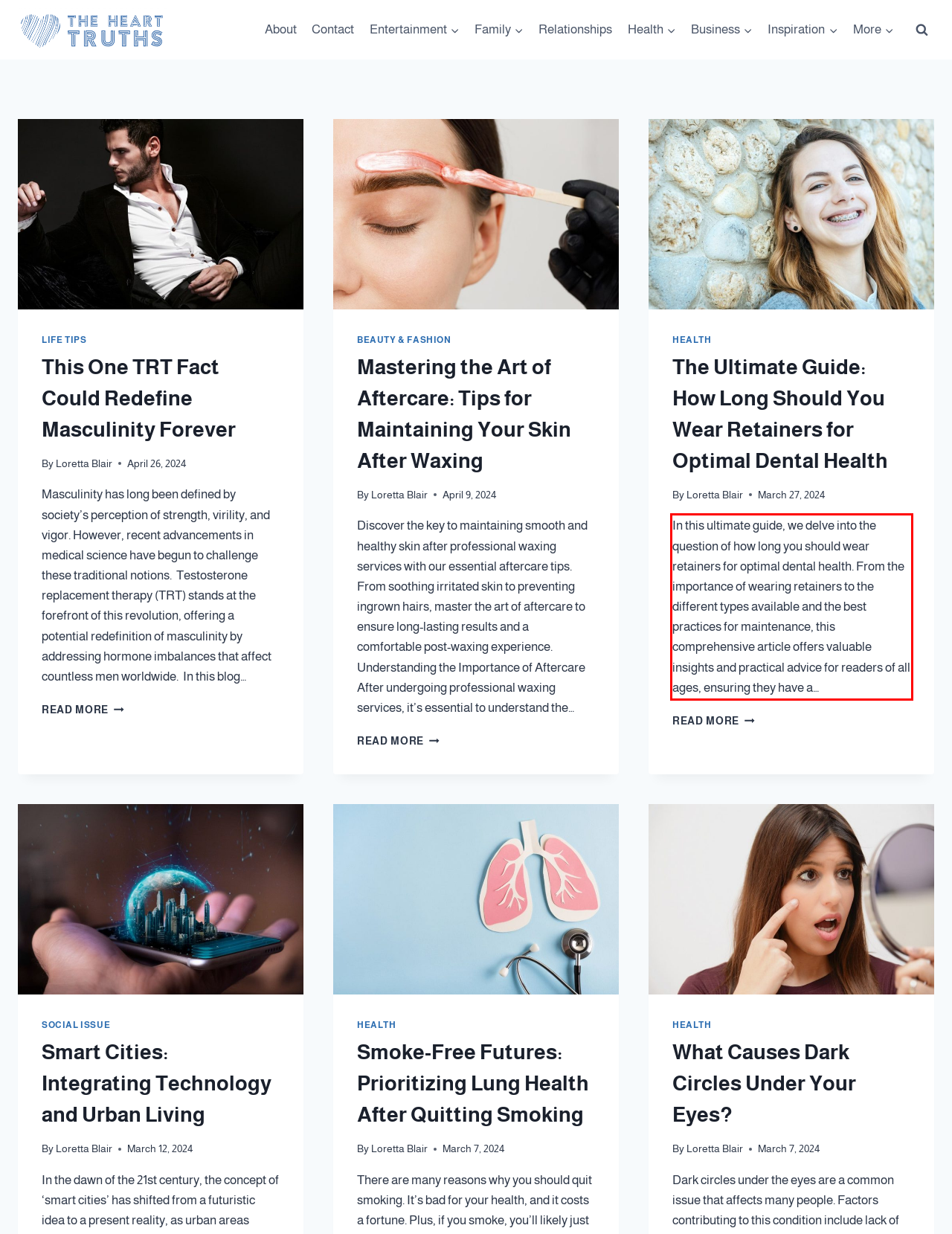Look at the webpage screenshot and recognize the text inside the red bounding box.

In this ultimate guide, we delve into the question of how long you should wear retainers for optimal dental health. From the importance of wearing retainers to the different types available and the best practices for maintenance, this comprehensive article offers valuable insights and practical advice for readers of all ages, ensuring they have a…